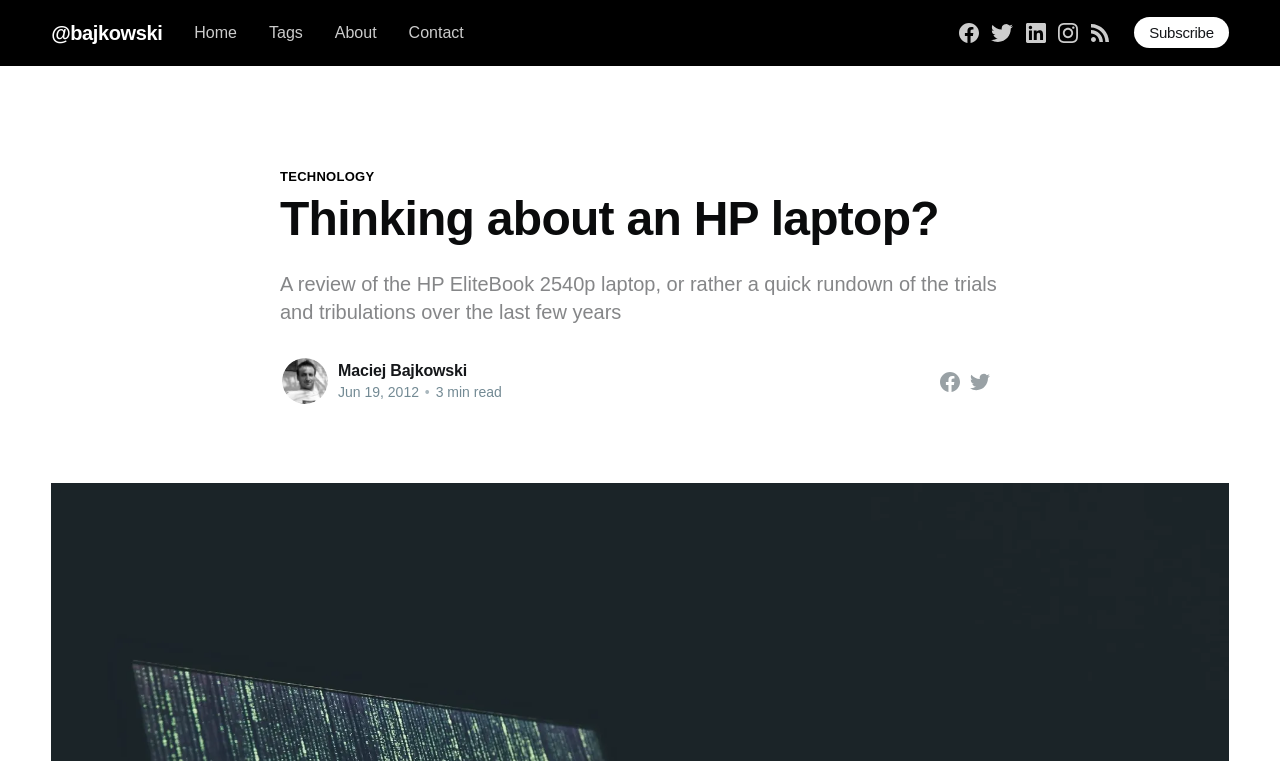Please determine the bounding box coordinates of the element to click on in order to accomplish the following task: "View the author's profile". Ensure the coordinates are four float numbers ranging from 0 to 1, i.e., [left, top, right, bottom].

[0.219, 0.468, 0.258, 0.534]